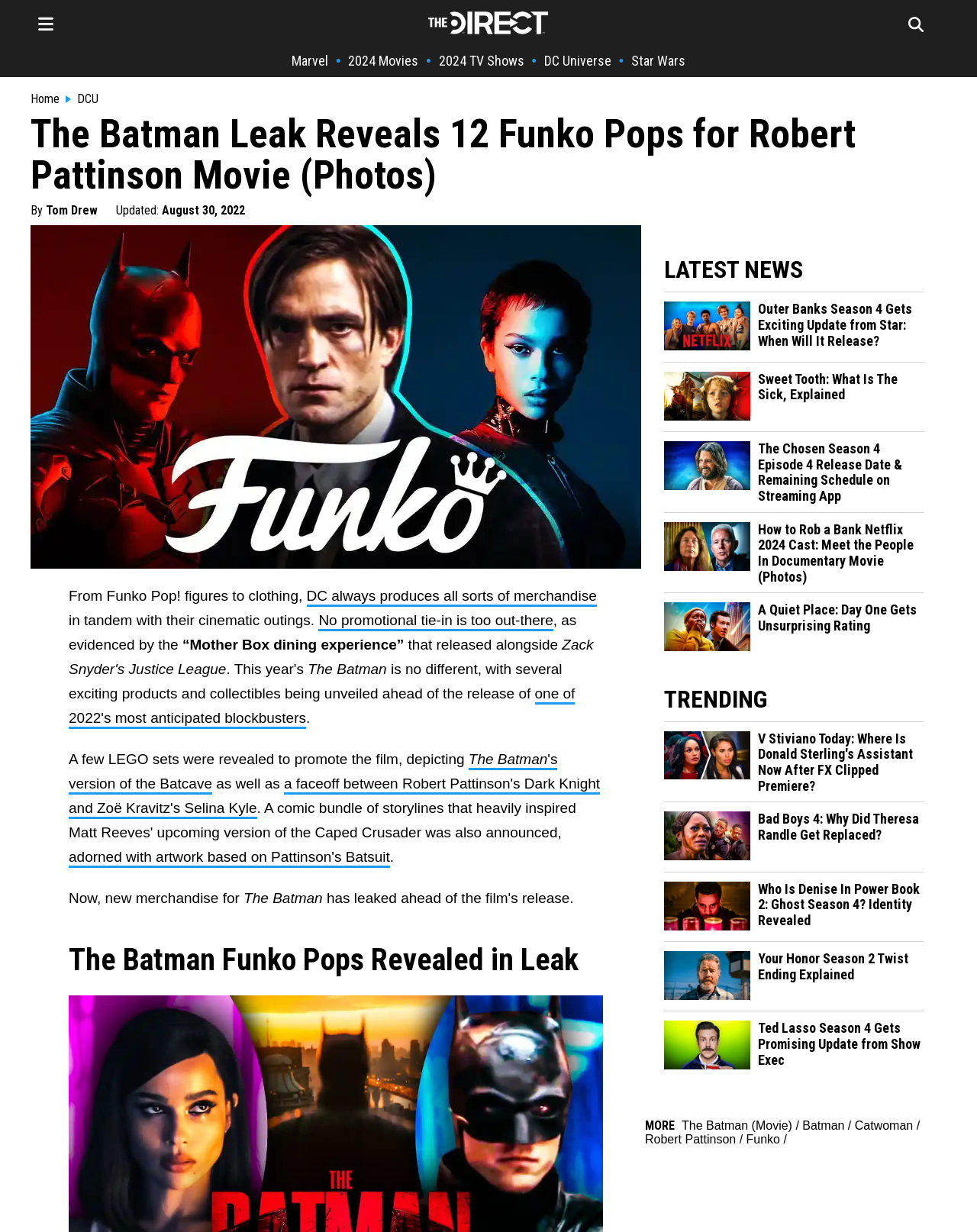Deliver a detailed narrative of the webpage's visual and textual elements.

This webpage is about The Batman movie, specifically focusing on the leaked Funko Pops collectibles. At the top, there is a logo of "The Direct" and a navigation menu with links to Marvel, 2024 Movies, 2024 TV Shows, DC Universe, and Star Wars. Below the navigation menu, there is a heading that reads "The Batman Leak Reveals 12 Funko Pops for Robert Pattinson Movie (Photos)".

The main content of the webpage is divided into two sections. The first section is an article that discusses the leaked Funko Pops collectibles, including those for Catwoman, Penguin, and the Batmobile. The article is accompanied by an image of a Funko Pop figure of The Batman. The text is written in a formal tone and provides details about the collectibles and the movie.

The second section is a list of trending news articles, each with a heading, a brief summary, and an image. There are 9 news articles in total, covering various topics such as Outer Banks Season 4, Sweet Tooth, The Chosen Season 4, and more. Each article has a link to read more.

At the bottom of the webpage, there are links to related topics, including The Batman movie, Batman, Catwoman, and Robert Pattinson. There is also a "MORE" button that suggests there are more articles or content available.